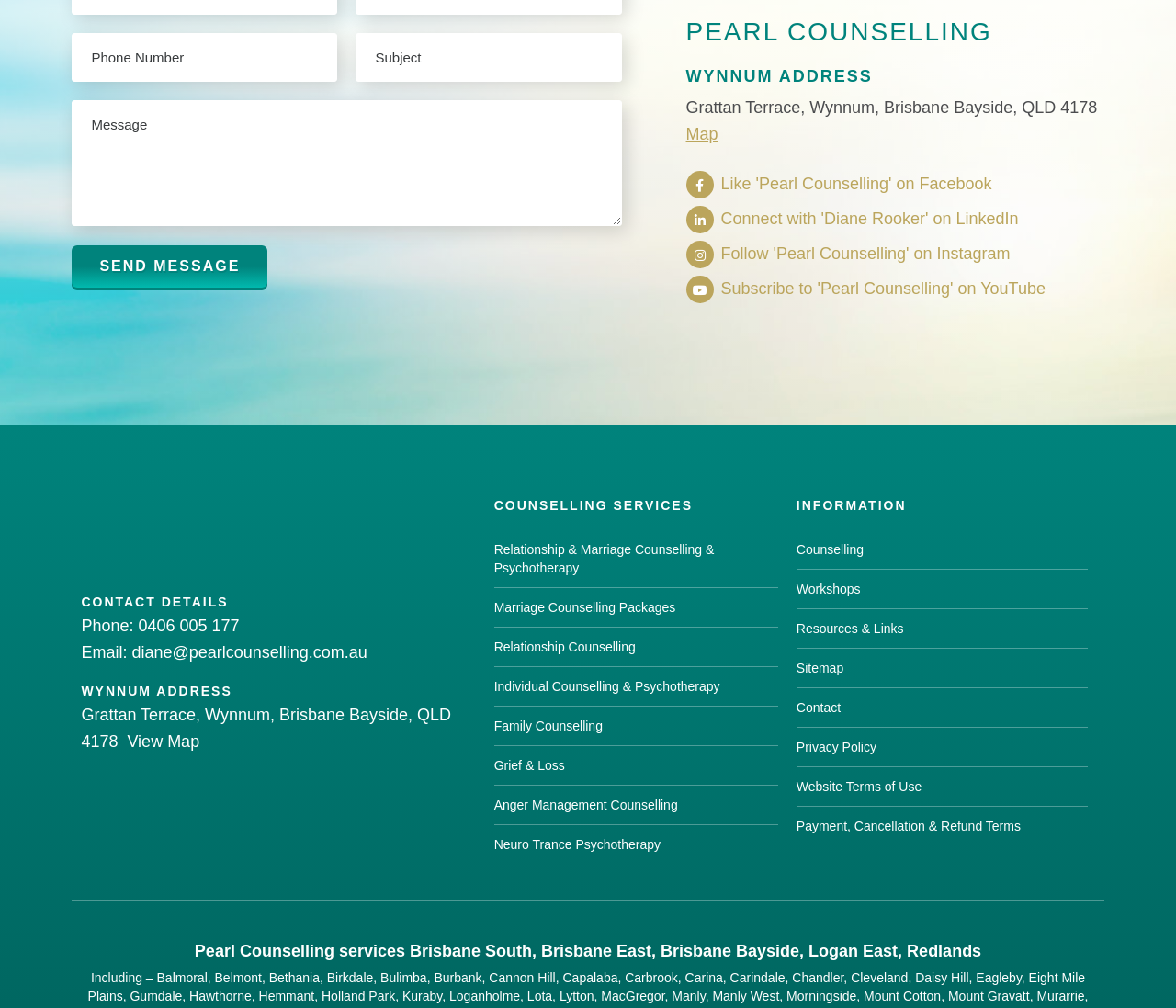Determine the bounding box coordinates of the section to be clicked to follow the instruction: "Get Relationship & Marriage Counselling & Psychotherapy". The coordinates should be given as four float numbers between 0 and 1, formatted as [left, top, right, bottom].

[0.42, 0.526, 0.662, 0.583]